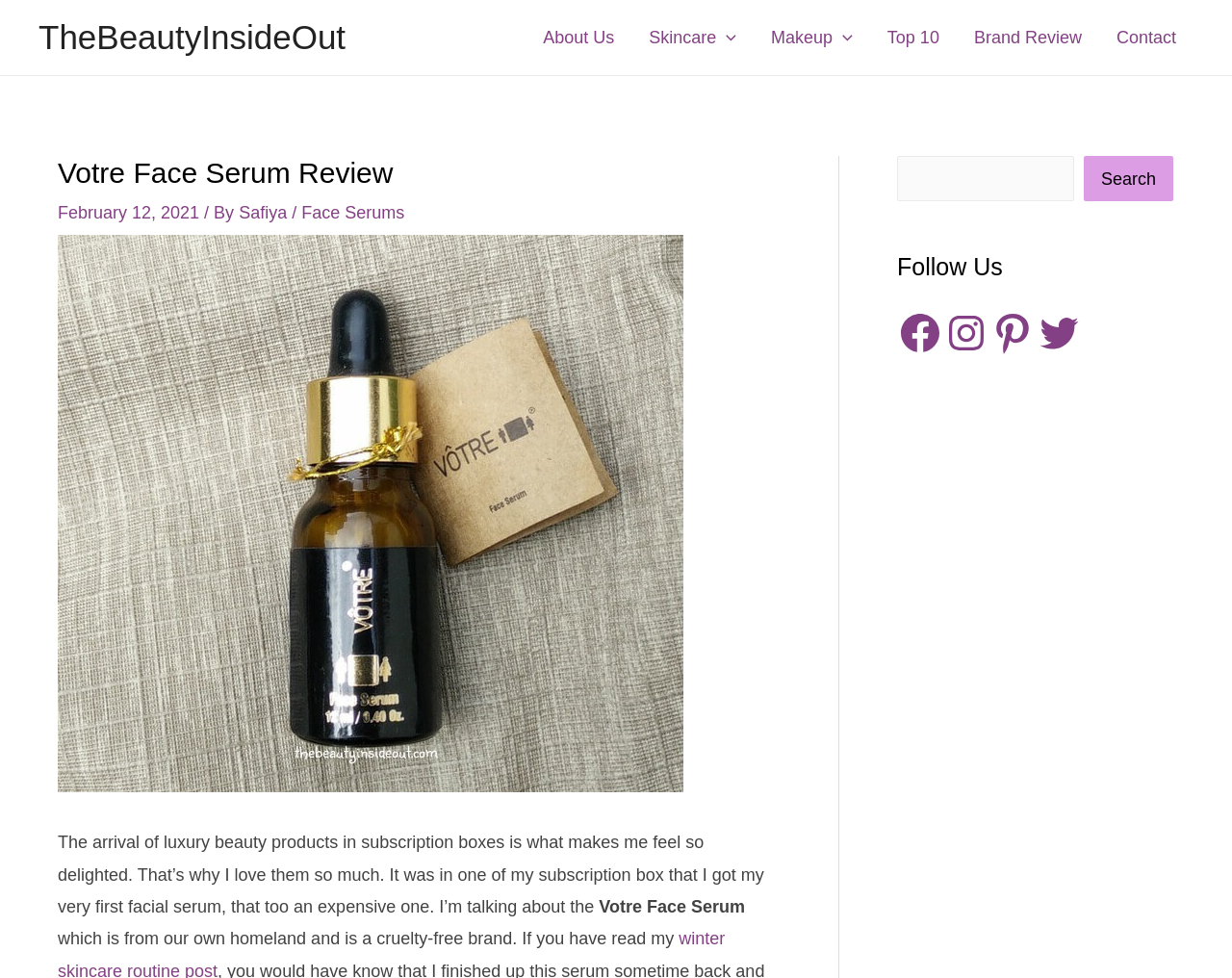What is the brand of the serum being reviewed?
Answer the question using a single word or phrase, according to the image.

Votre Face